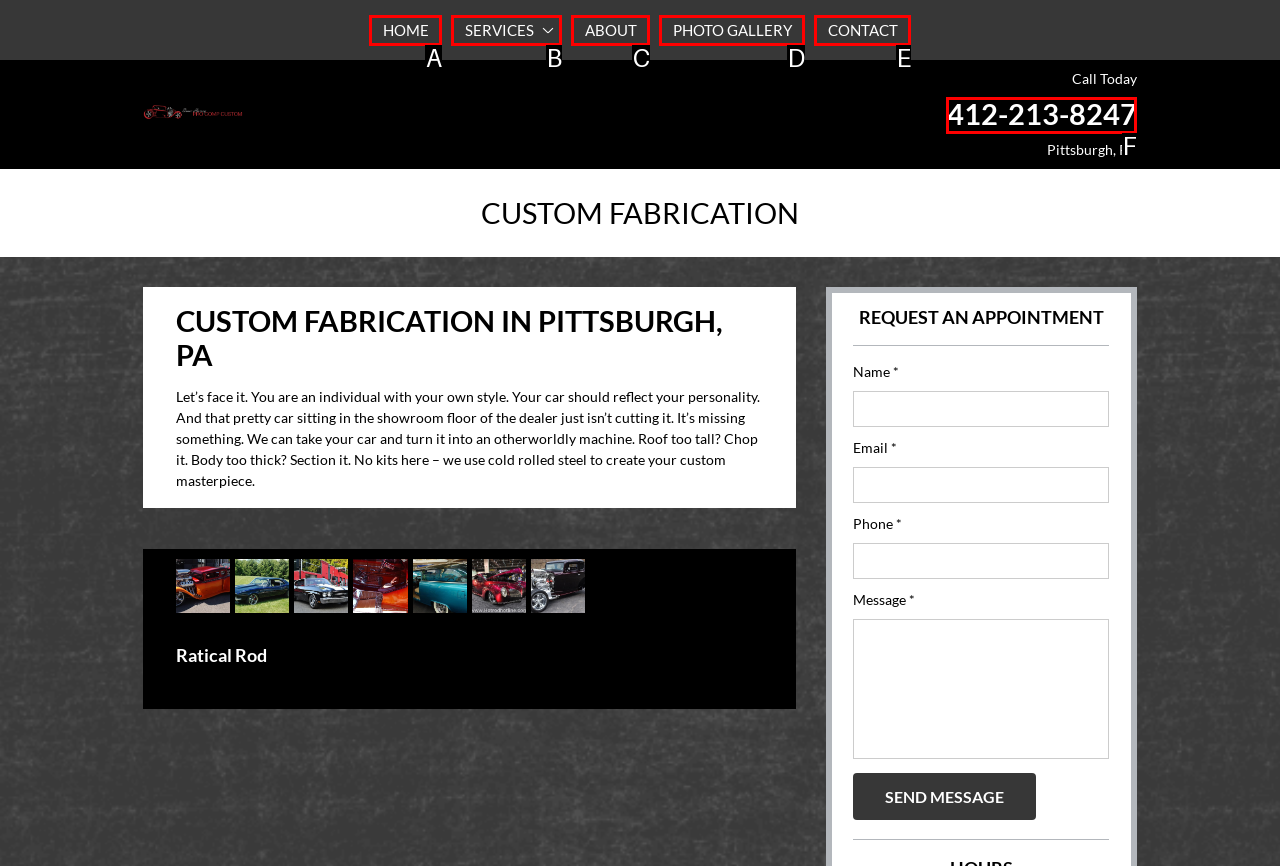Match the following description to the correct HTML element: Advertising Indicate your choice by providing the letter.

None